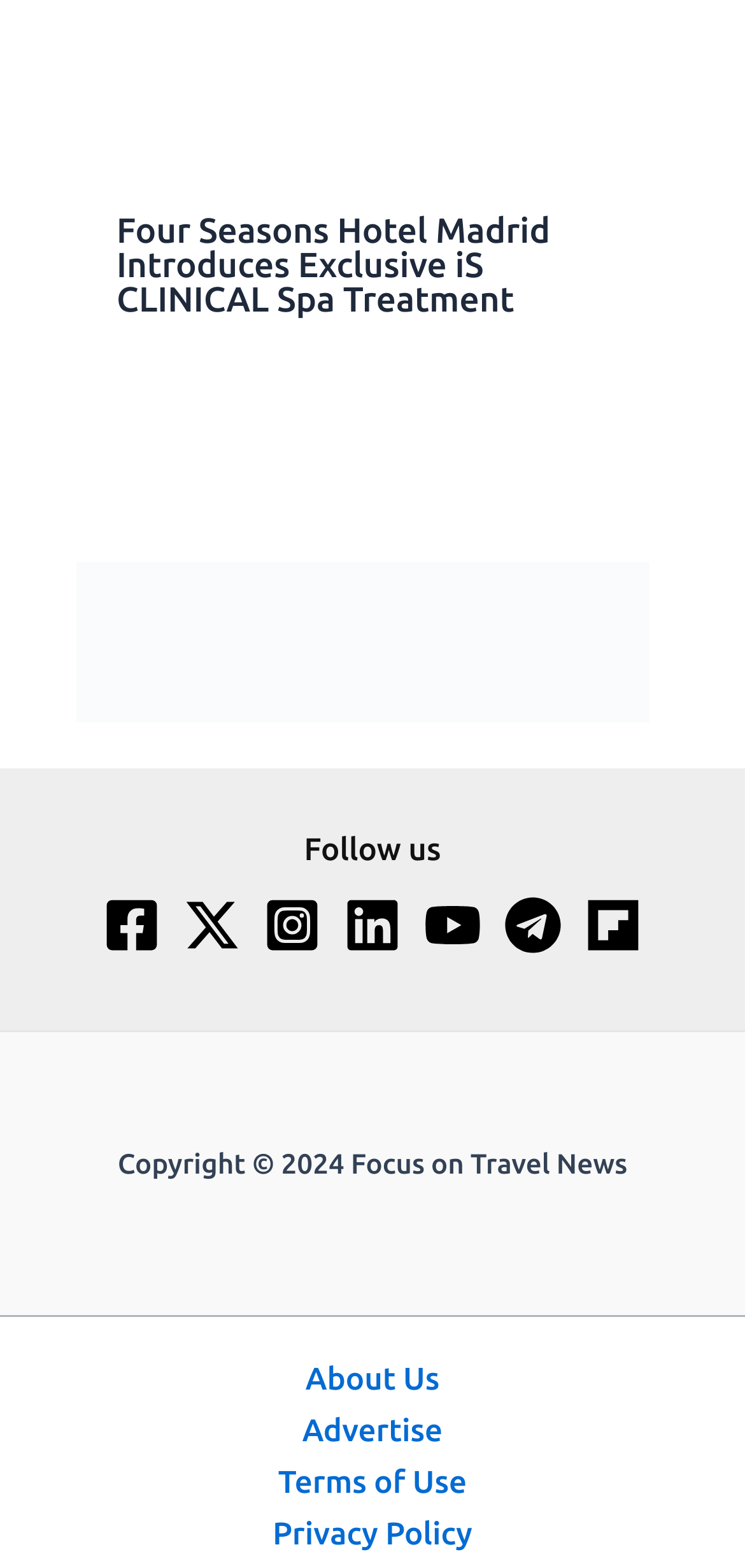What is the bounding box coordinate of the 'Support FTNnews by buying us a coffee' link?
Look at the image and answer with only one word or phrase.

[0.103, 0.432, 0.872, 0.453]